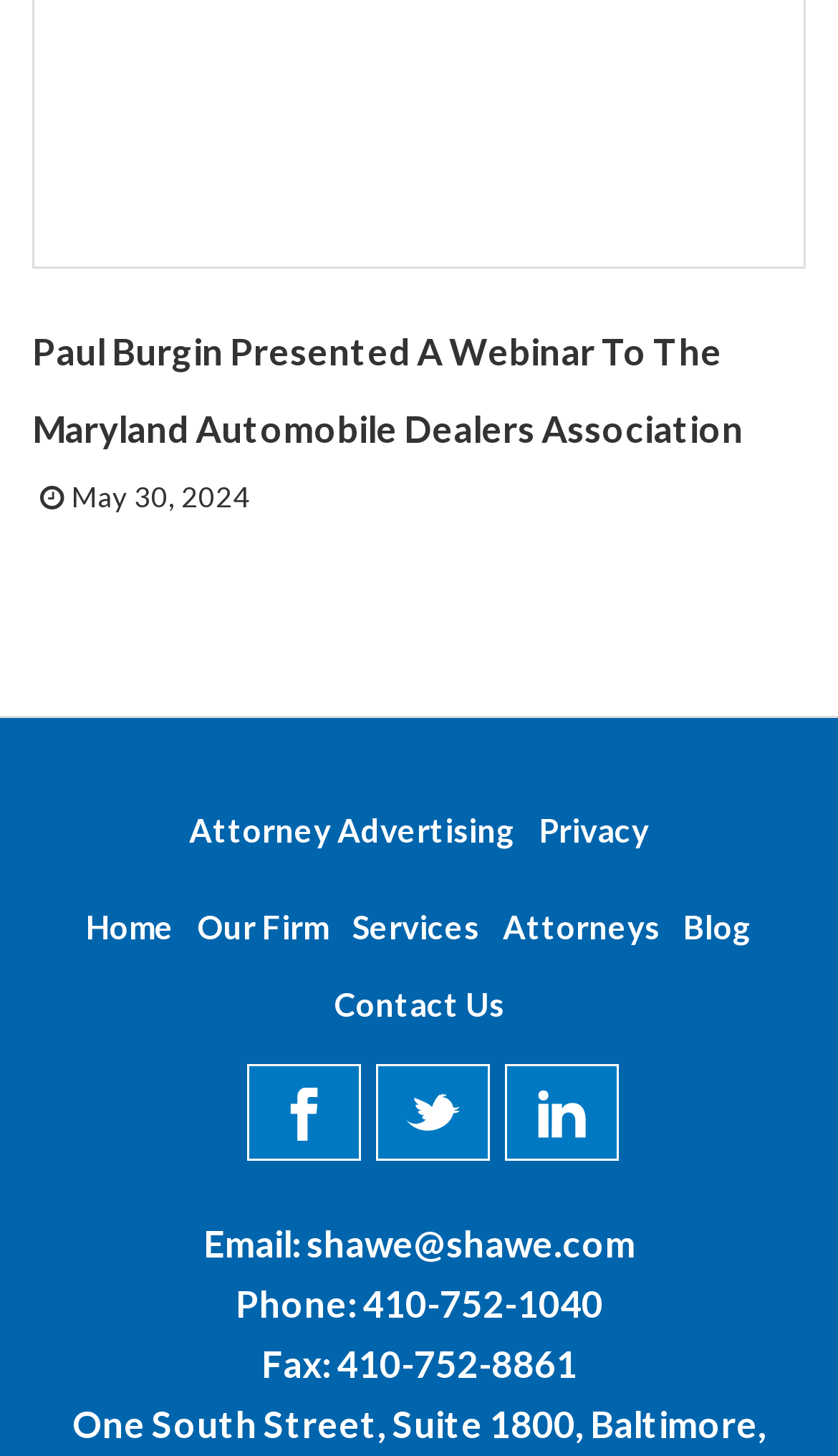What is the text of the first link on the webpage?
Give a single word or phrase answer based on the content of the image.

Attorney Advertising